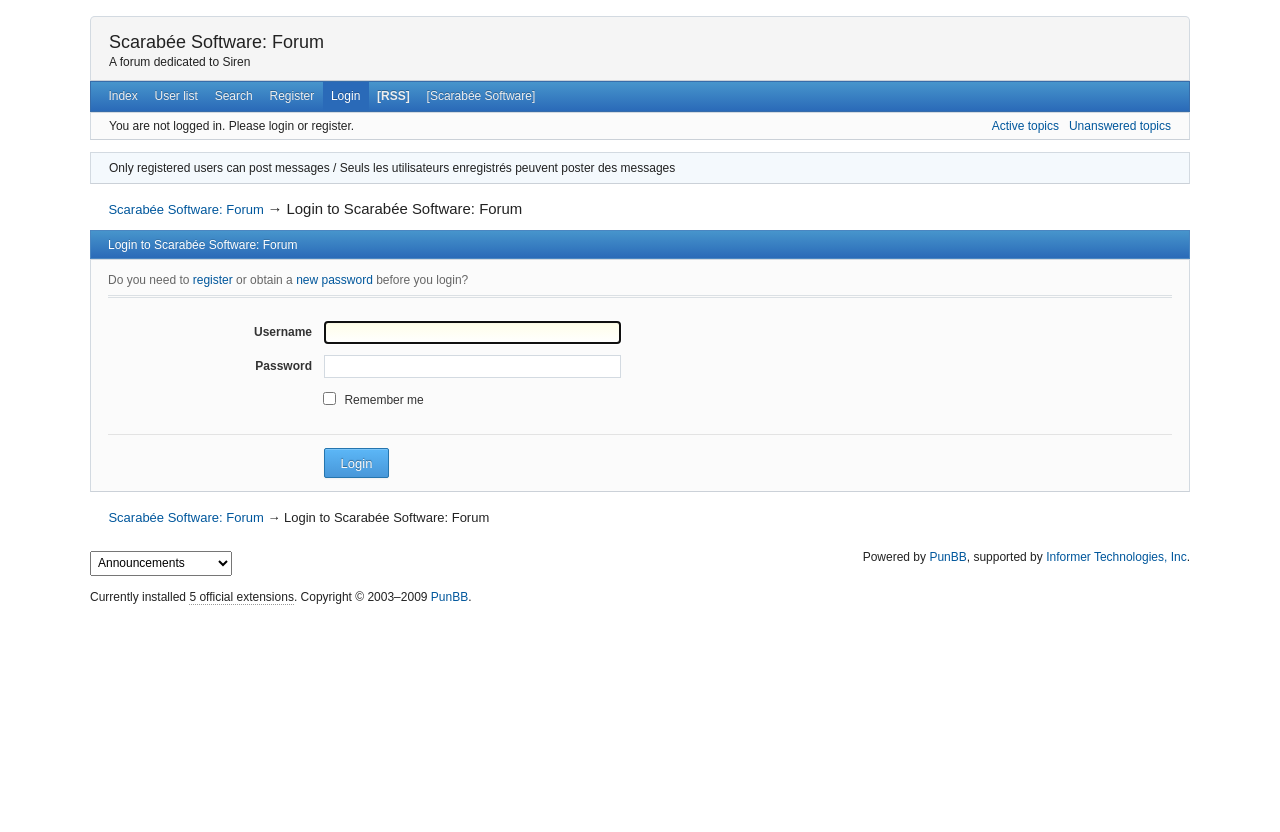Find the bounding box coordinates of the clickable element required to execute the following instruction: "Enter username". Provide the coordinates as four float numbers between 0 and 1, i.e., [left, top, right, bottom].

[0.253, 0.386, 0.485, 0.414]